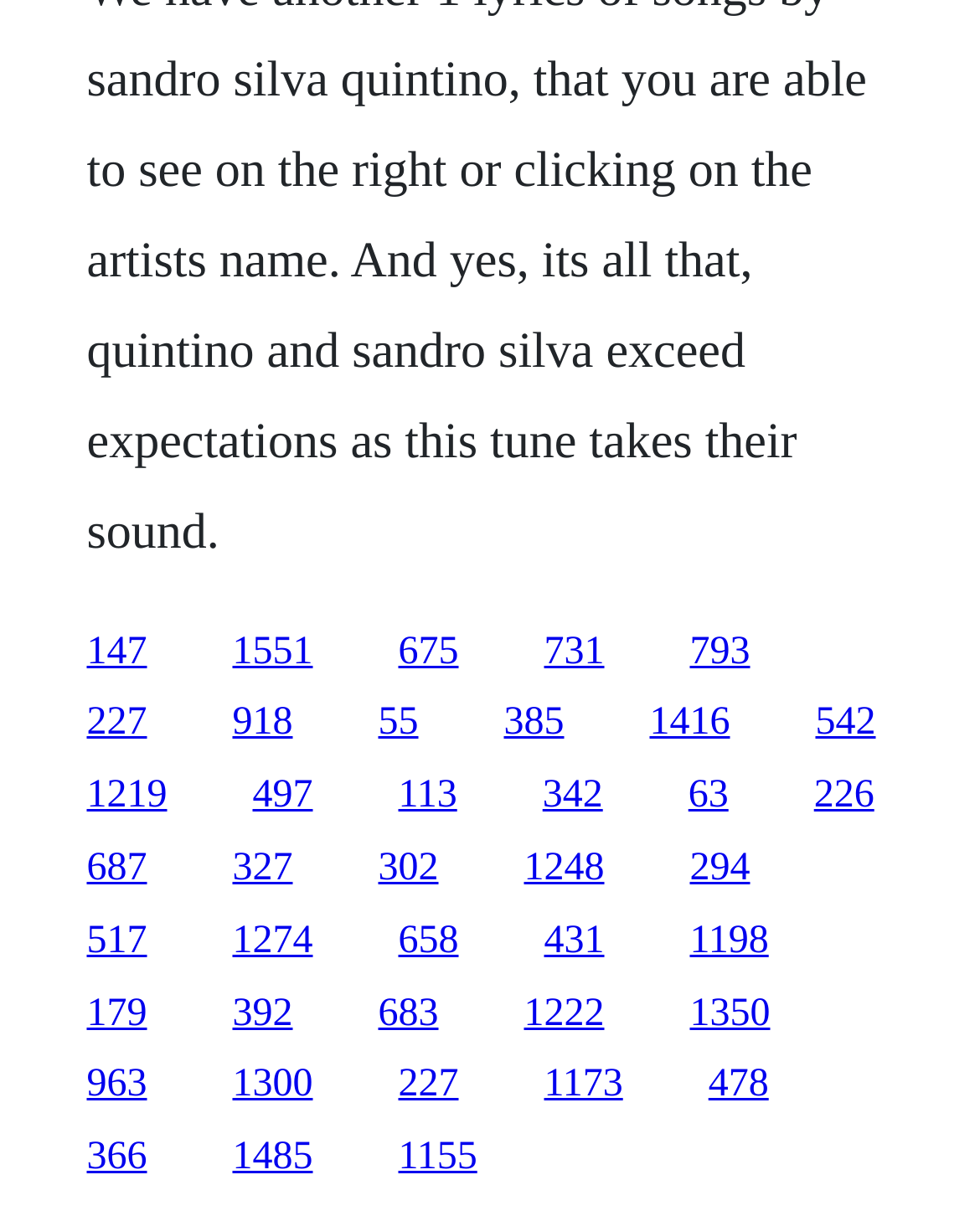Locate the bounding box coordinates of the clickable region necessary to complete the following instruction: "follow the tenth link". Provide the coordinates in the format of four float numbers between 0 and 1, i.e., [left, top, right, bottom].

[0.514, 0.577, 0.576, 0.612]